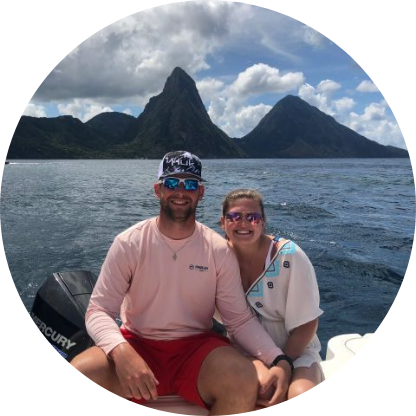Deliver an in-depth description of the image, highlighting major points.

The image captures a joyful moment on a boat, showcasing two individuals against a stunning backdrop of the iconic Pitons, mountains rising dramatically from the Caribbean Sea. The man, dressed in a light pink long-sleeve shirt and red shorts, wears sunglasses and a cap, looking relaxed and happy. Beside him, a woman in a white top with colorful embroidery flashes a bright smile, reflecting the joy of their shared adventure. The sky is dotted with fluffy clouds, adding to the idyllic tropical atmosphere, while the water gently ripples around them, enhancing the sense of a perfect day out. This picturesque scene resonates with a passion for travel and exploration, evoking a sense of adventure that is characteristic of those who cherish experiencing new cultures and destinations.